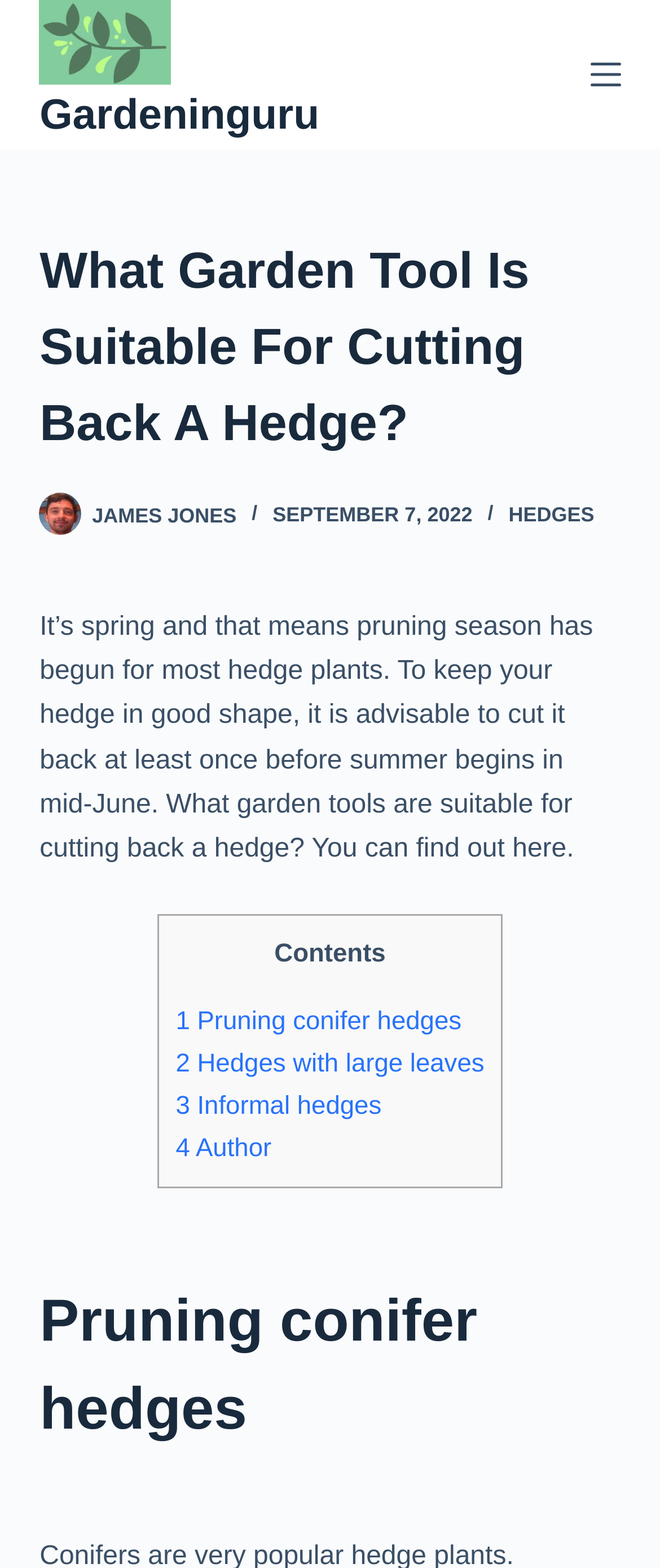Please identify the coordinates of the bounding box for the clickable region that will accomplish this instruction: "Click the 'Gardeninguru' link".

[0.06, 0.058, 0.484, 0.089]